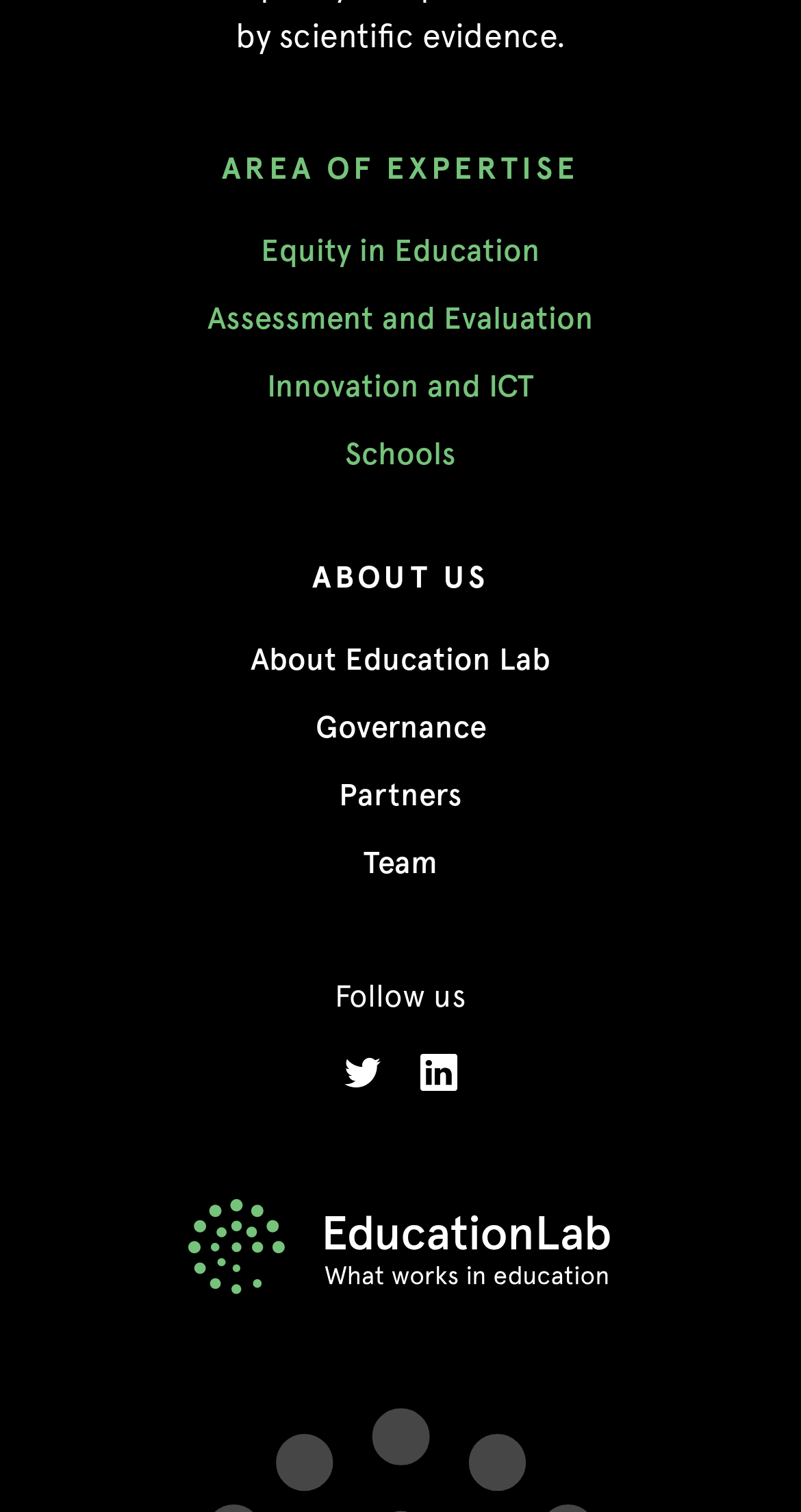How many social media links are there?
Could you give a comprehensive explanation in response to this question?

There are three social media links located at the bottom of the webpage, which are '', '', and '' respectively, with their corresponding bounding box coordinates.